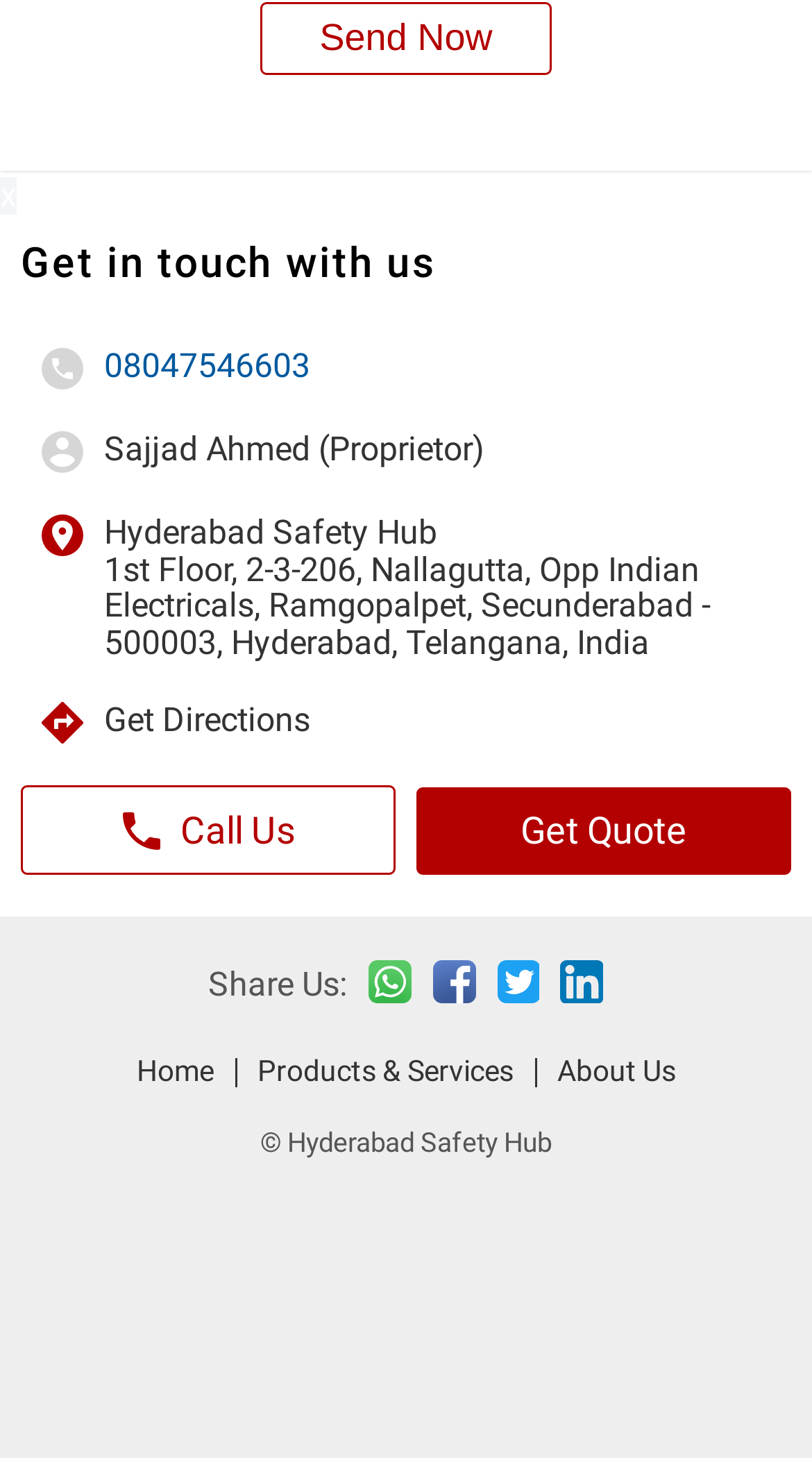Can you find the bounding box coordinates of the area I should click to execute the following instruction: "Click the 'Send Now' button"?

[0.321, 0.001, 0.679, 0.051]